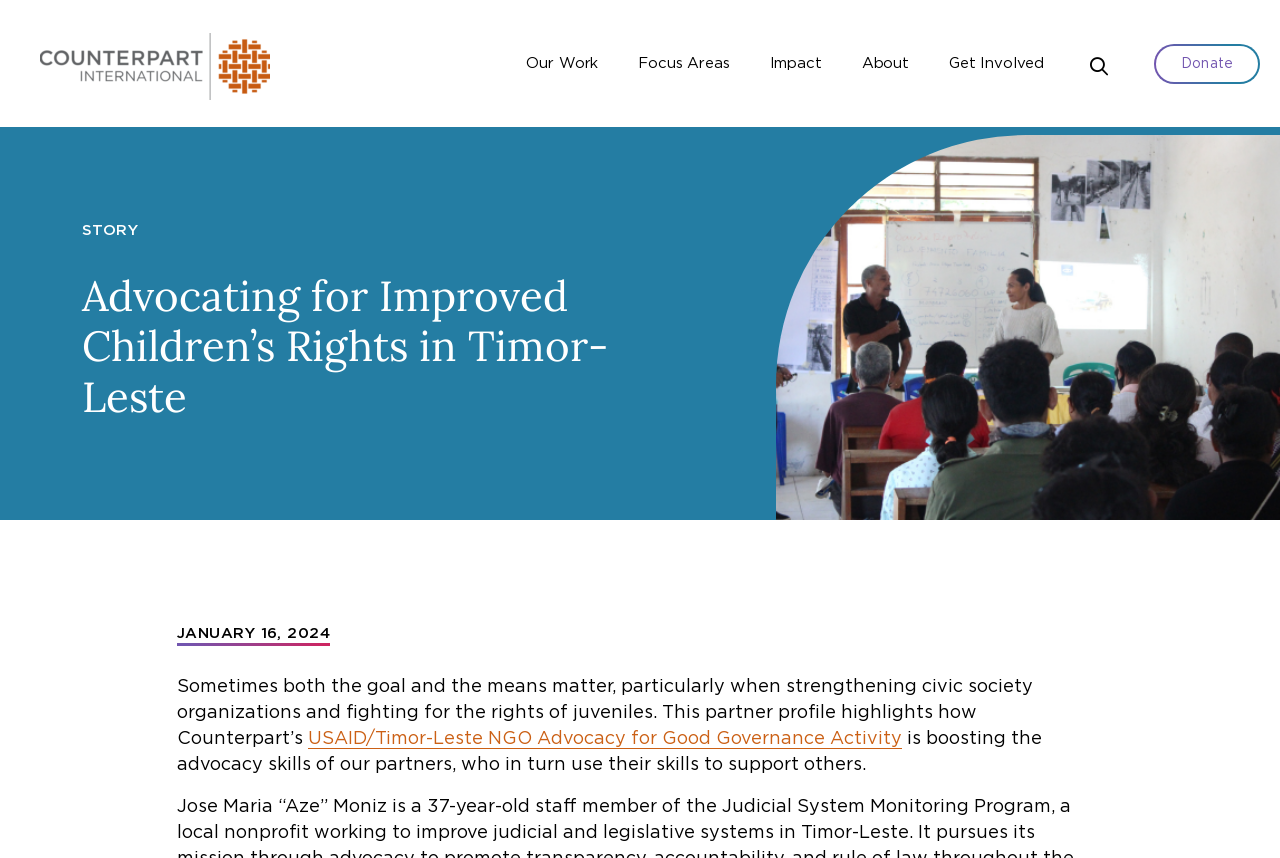Give a concise answer of one word or phrase to the question: 
What is the name of the organization?

Counterpart International